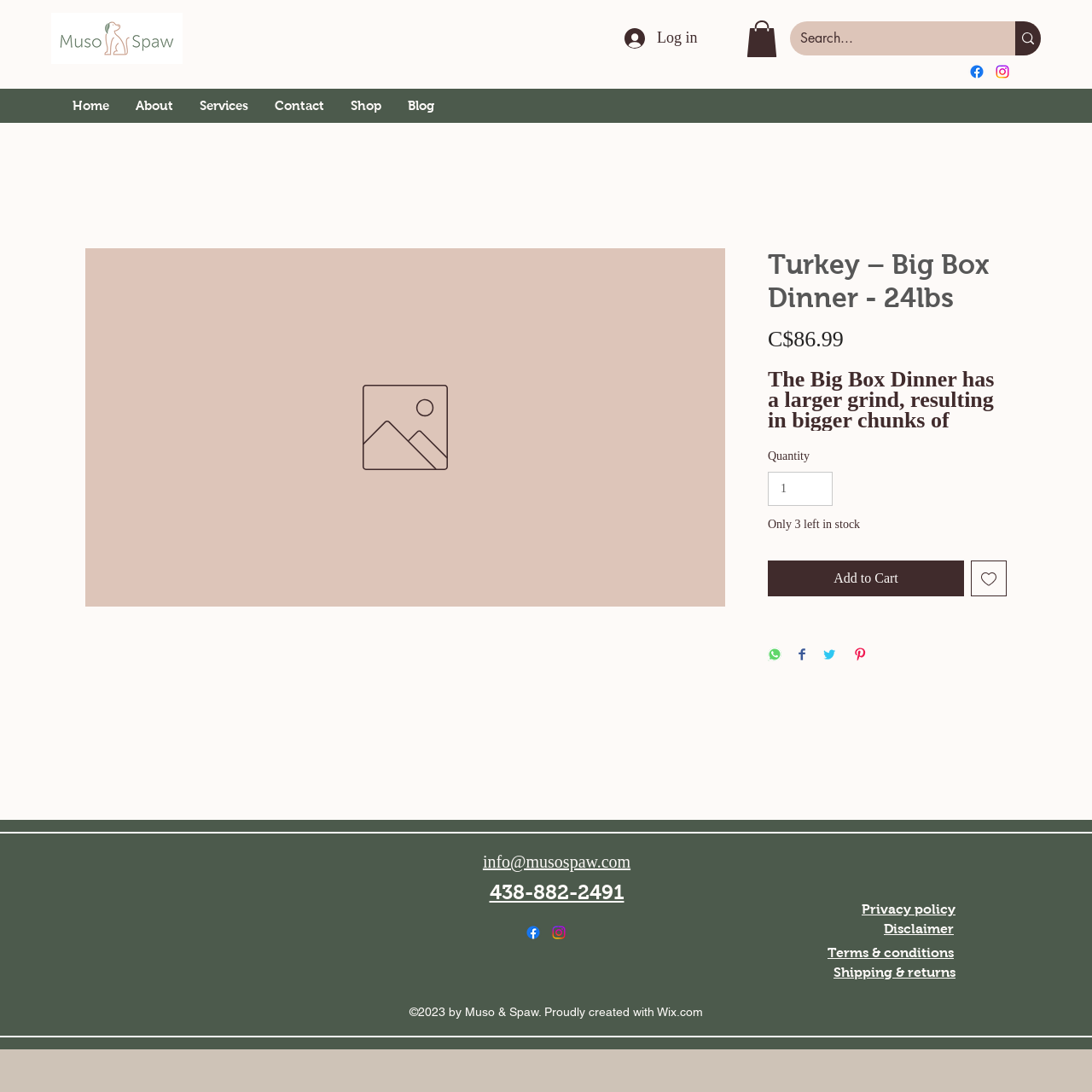Analyze the image and give a detailed response to the question:
What is the minimum quantity of the product that can be purchased?

I found the minimum quantity by looking at the spinbutton element labeled 'Quantity' in the product information section. The valuemin attribute of the spinbutton is set to 1, indicating that the minimum quantity that can be purchased is 1.